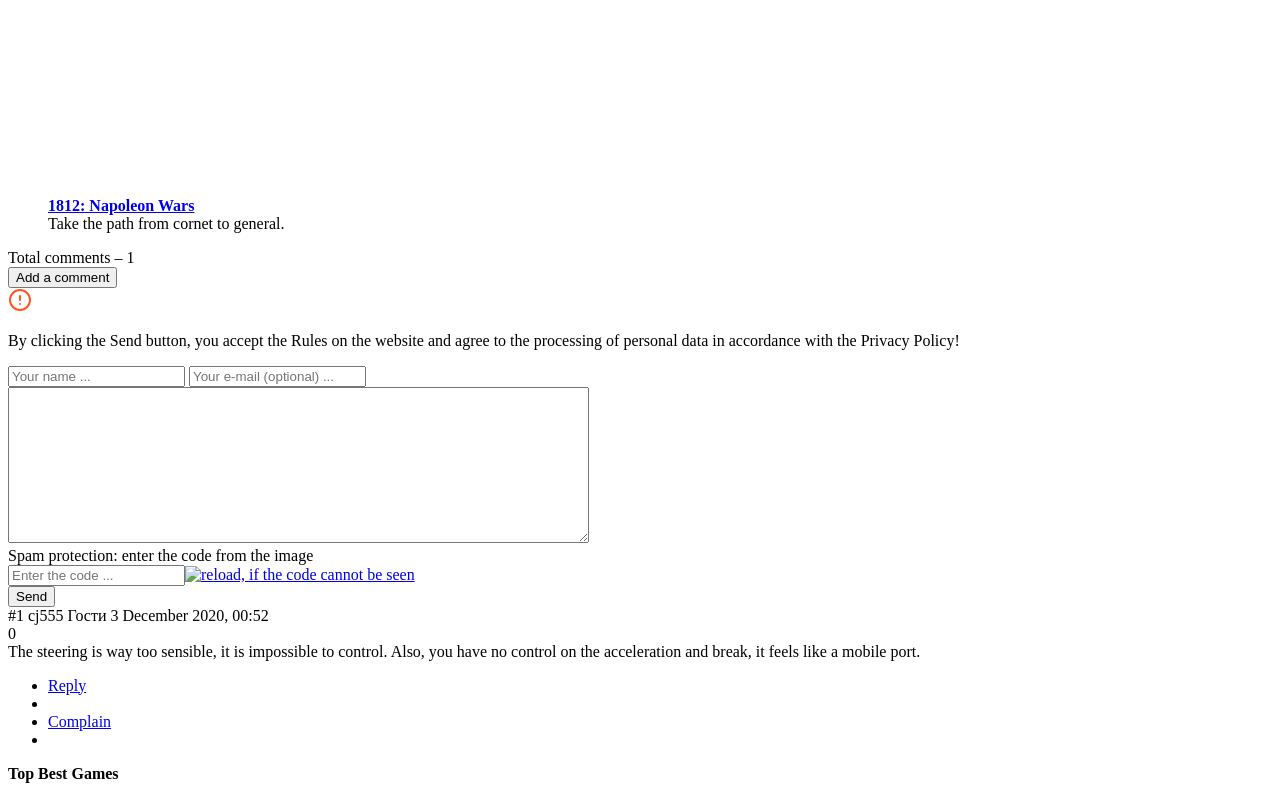Extract the bounding box coordinates for the HTML element that matches this description: "Add a comment". The coordinates should be four float numbers between 0 and 1, i.e., [left, top, right, bottom].

[0.006, 0.338, 0.092, 0.365]